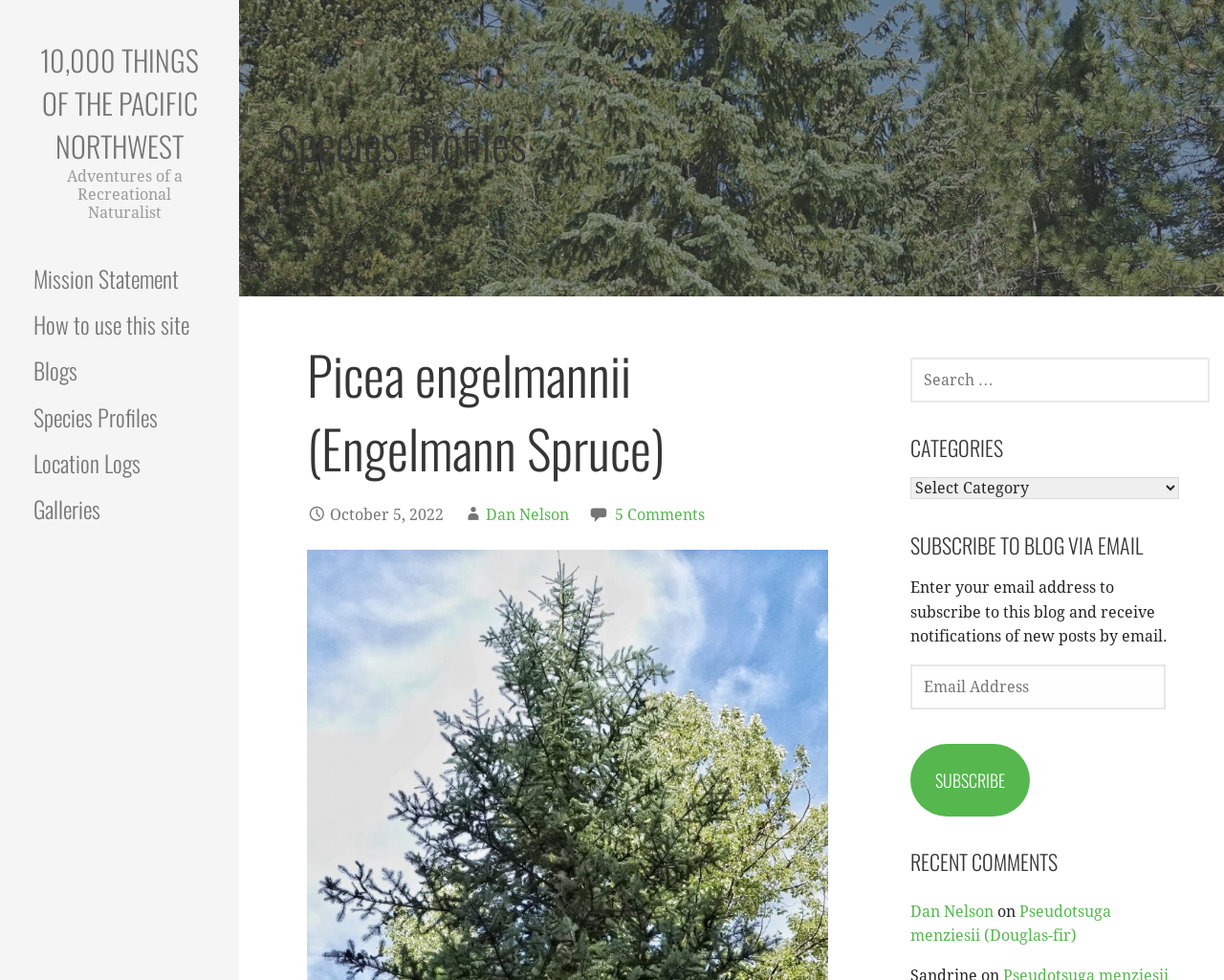Create a full and detailed caption for the entire webpage.

This webpage is about Picea engelmannii, also known as Engelmann Spruce, and appears to be a species profile page. At the top, there is a header section with a link to "10,000 Things of the Pacific Northwest" and a static text "Adventures of a Recreational Naturalist". Below this, there are several links to other sections of the website, including "Mission Statement", "How to use this site", "Blogs", "Species Profiles", "Location Logs", and "Galleries".

The main content of the page is divided into two columns. On the left, there is a heading "Species Profiles" followed by a subheading "Picea engelmannii (Engelmann Spruce)" and some text about the species. Below this, there is information about the author, "Dan Nelson", and a link to "5 Comments".

On the right, there is a search bar with a label "SEARCH FOR:" and a search box. Below this, there are several sections, including "CATEGORIES" with a dropdown menu, "SUBSCRIBE TO BLOG VIA EMAIL" with a form to enter an email address, and "RECENT COMMENTS" with a link to a comment by "Dan Nelson" on another species profile page, "Pseudotsuga menziesii (Douglas-fir)".